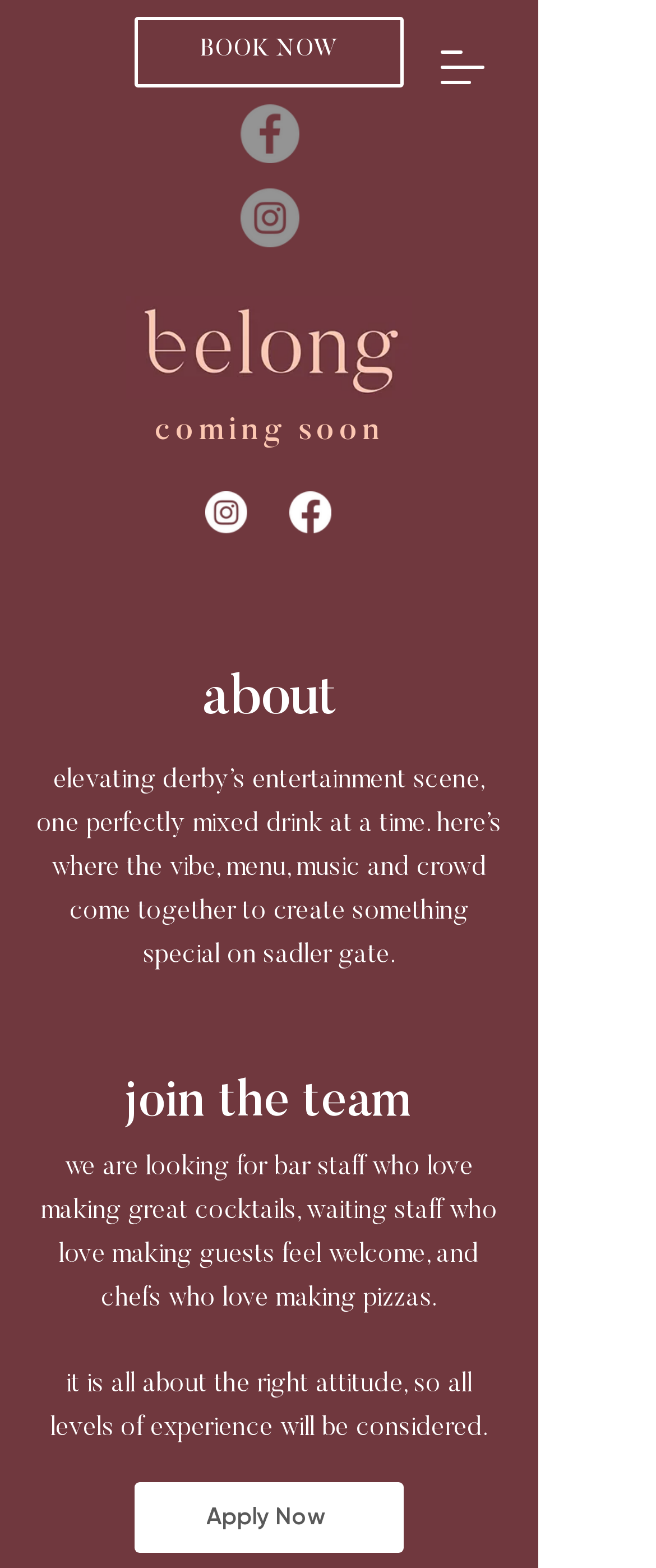Refer to the image and provide a thorough answer to this question:
What is the name of the bar?

The name of the bar can be inferred from the root element's description 'belong bar | coming soon' and the overall content of the webpage, which suggests that it is a webpage for a bar or a pub.